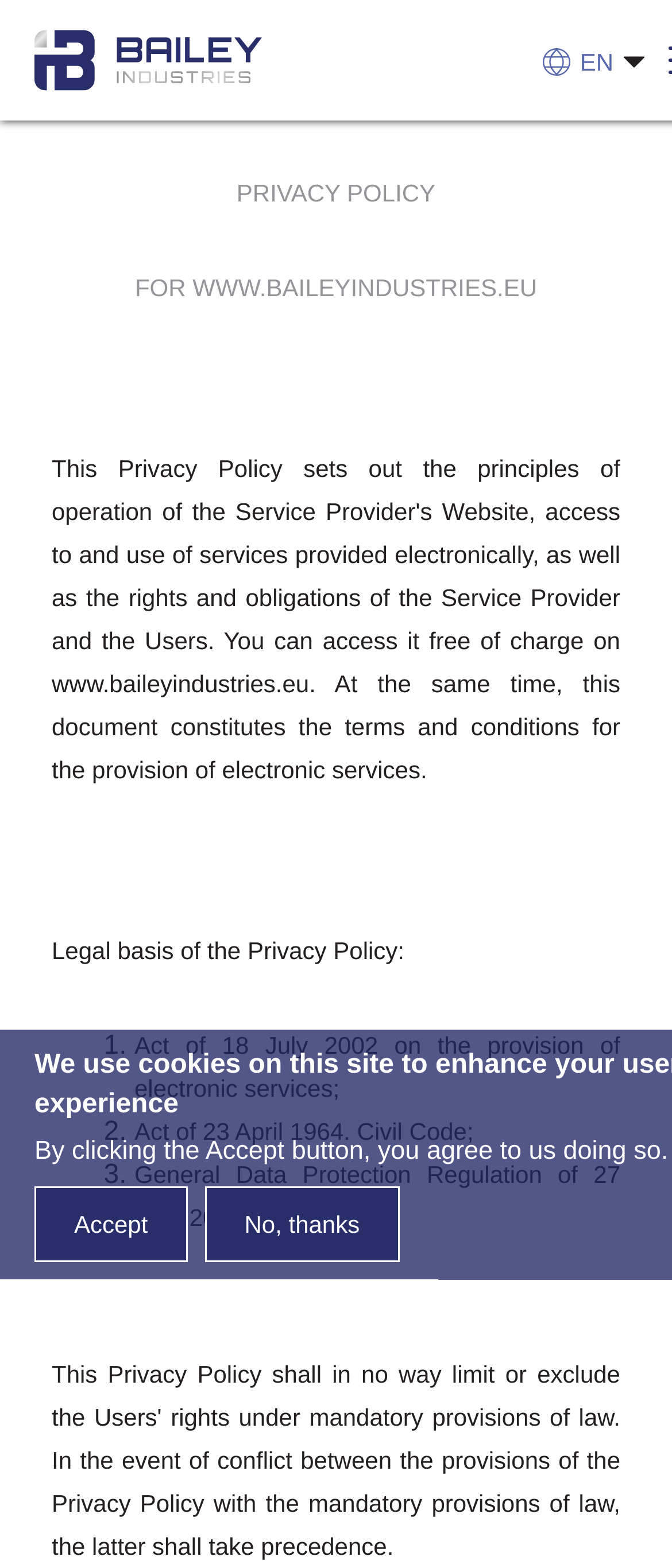Give a short answer to this question using one word or a phrase:
What is the language of the webpage?

EN